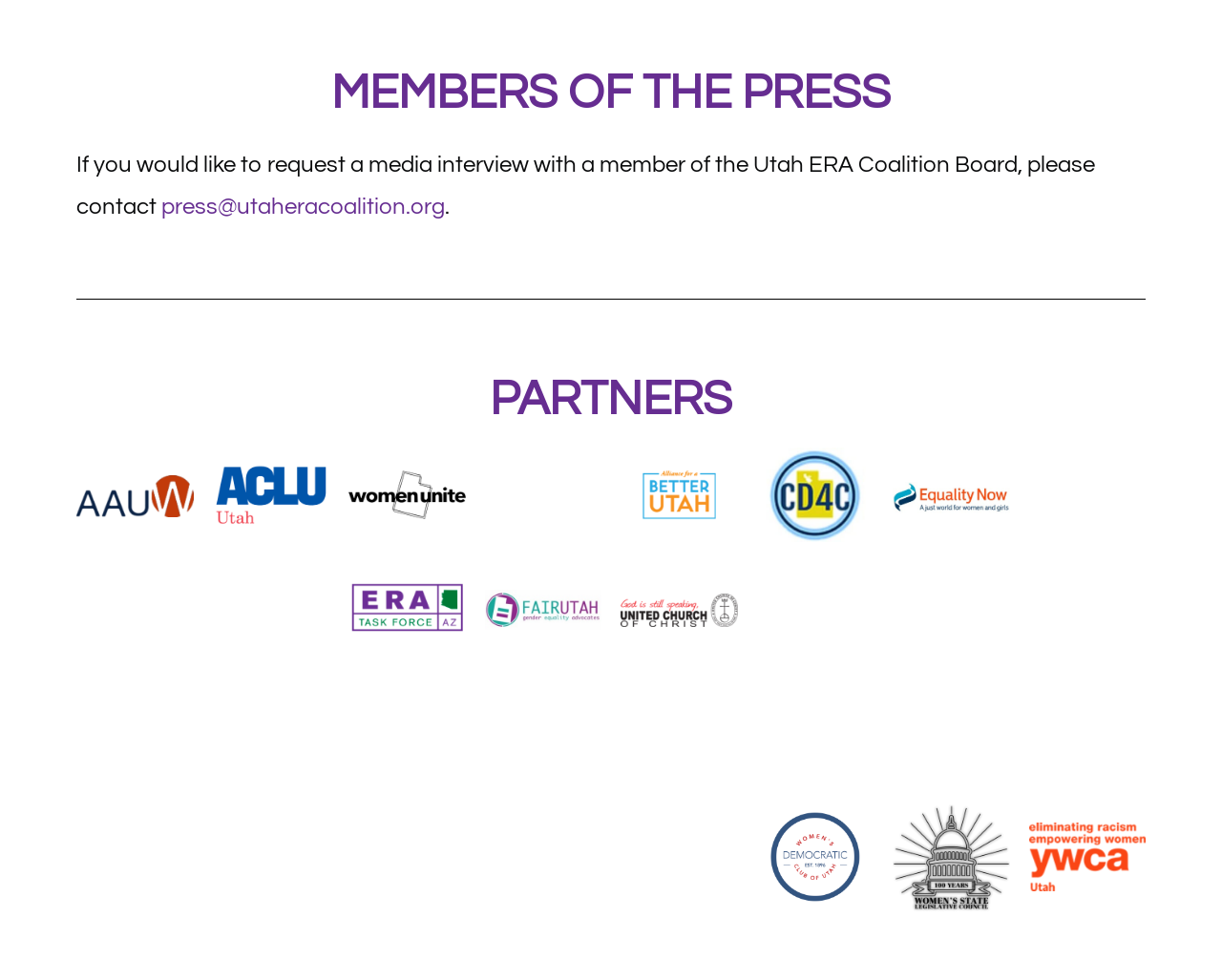Return the bounding box coordinates of the UI element that corresponds to this description: "alt="Equality Now logo"". The coordinates must be given as four float numbers in the range of 0 and 1, [left, top, right, bottom].

[0.73, 0.483, 0.826, 0.527]